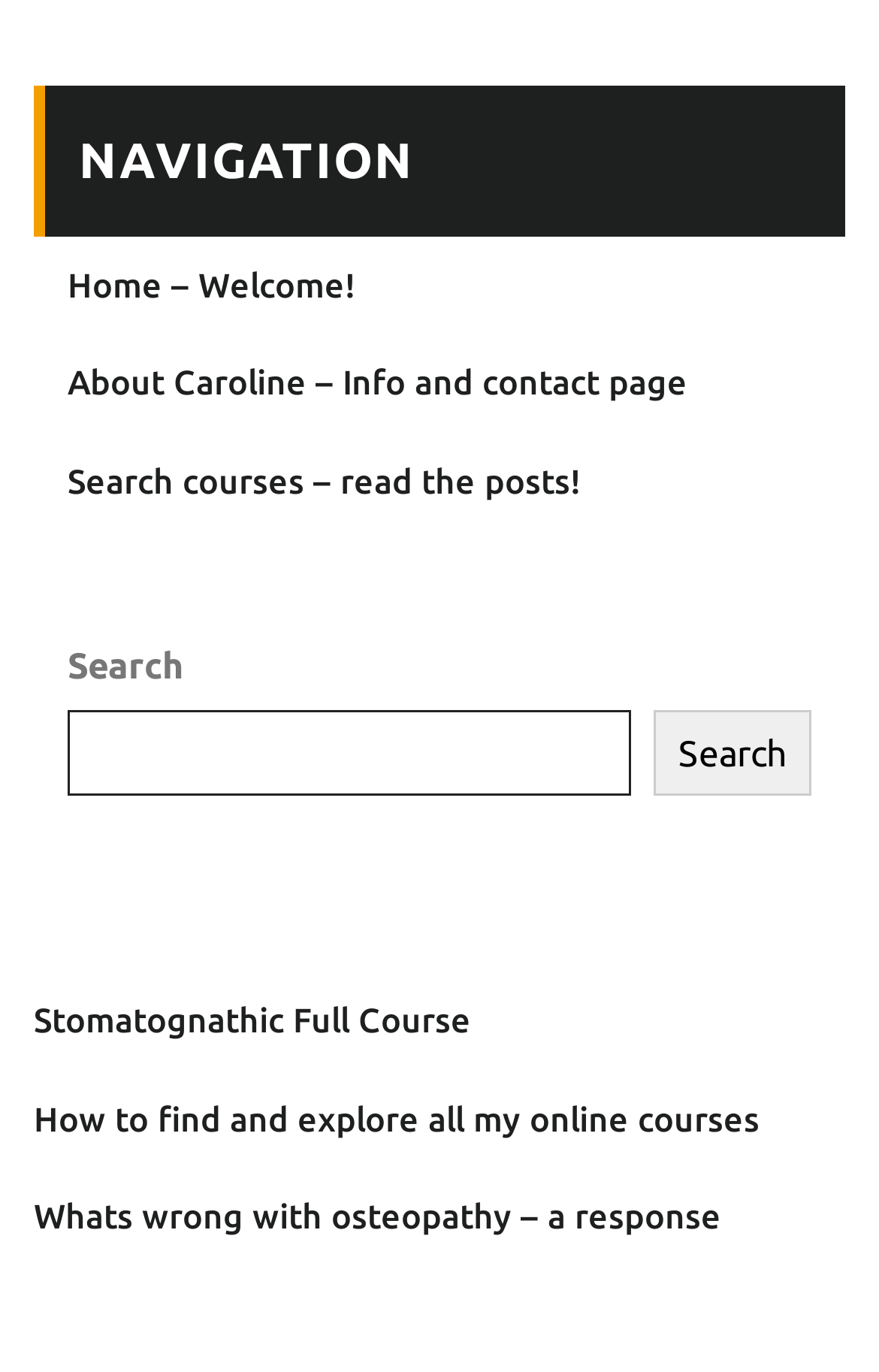How many recent posts are listed?
Using the image as a reference, give an elaborate response to the question.

Below the heading 'RECENT POSTS', there are three links: 'Stomatognathic Full Course', 'How to find and explore all my online courses', and 'Whats wrong with osteopathy – a response'. These are likely the recent posts.